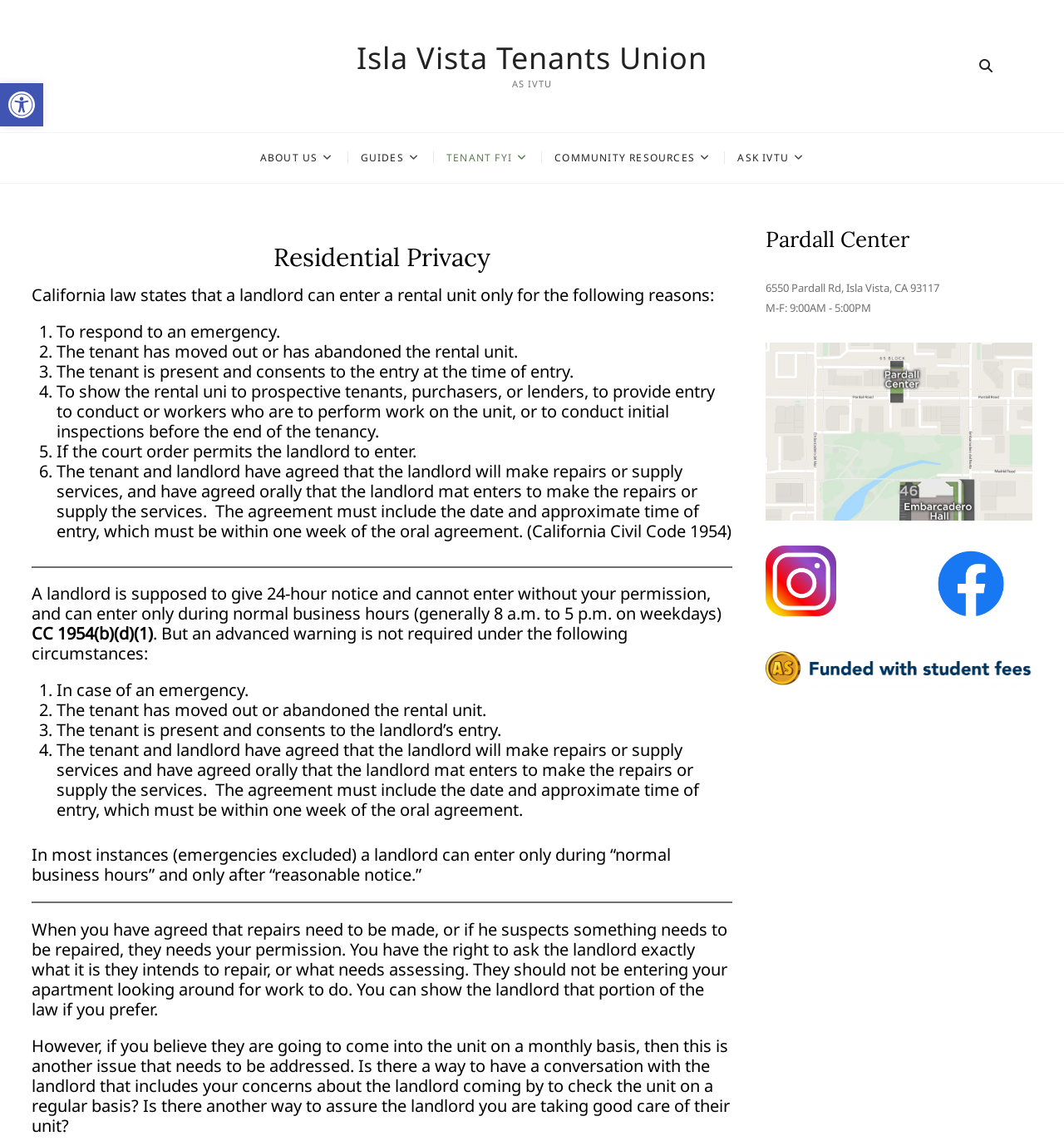Provide the bounding box coordinates of the HTML element described by the text: "Isla Vista Tenants Union". The coordinates should be in the format [left, top, right, bottom] with values between 0 and 1.

[0.208, 0.035, 0.792, 0.067]